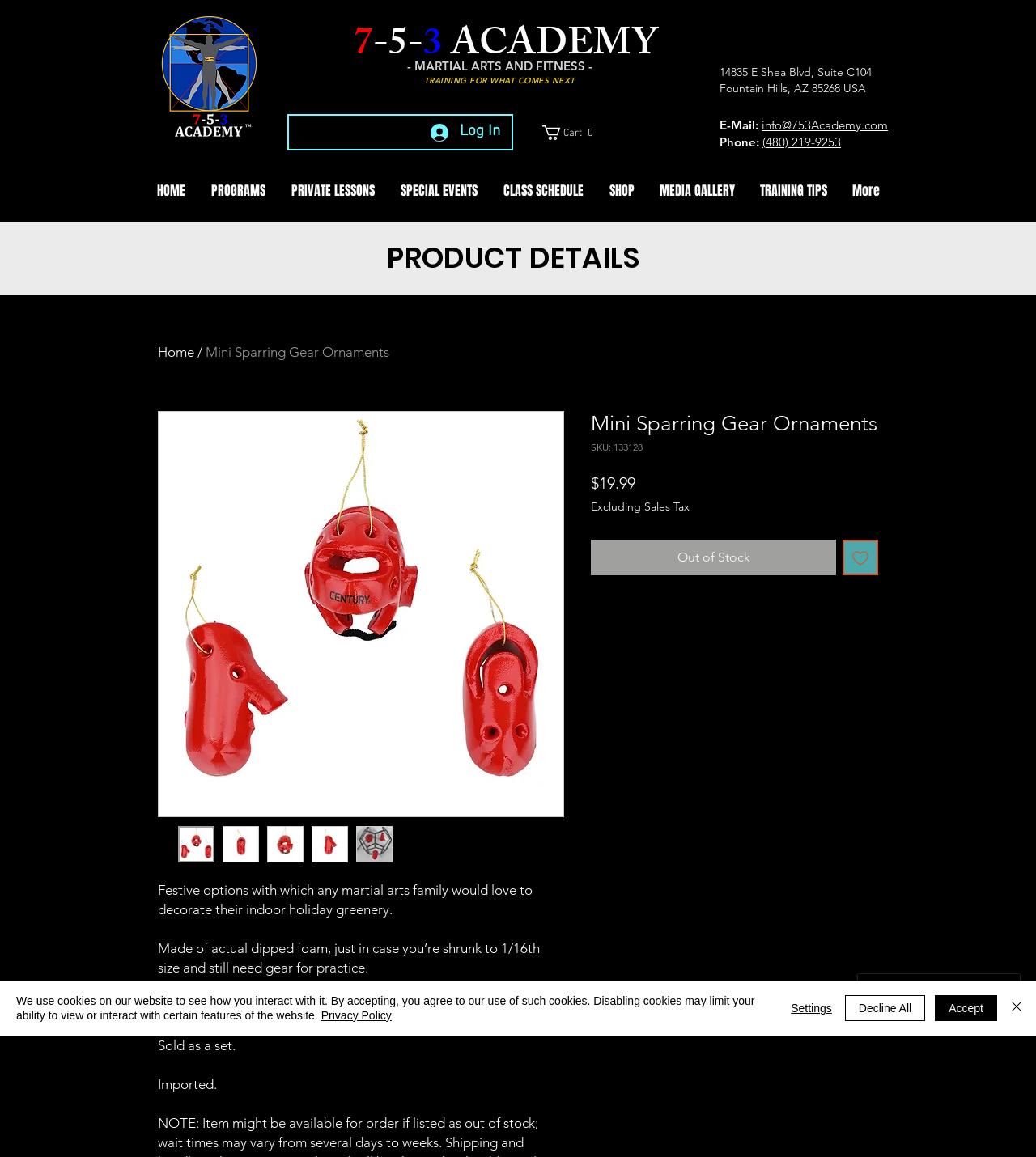Predict the bounding box coordinates for the UI element described as: "alt="Thumbnail: Mini Sparring Gear Ornaments"". The coordinates should be four float numbers between 0 and 1, presented as [left, top, right, bottom].

[0.258, 0.714, 0.293, 0.745]